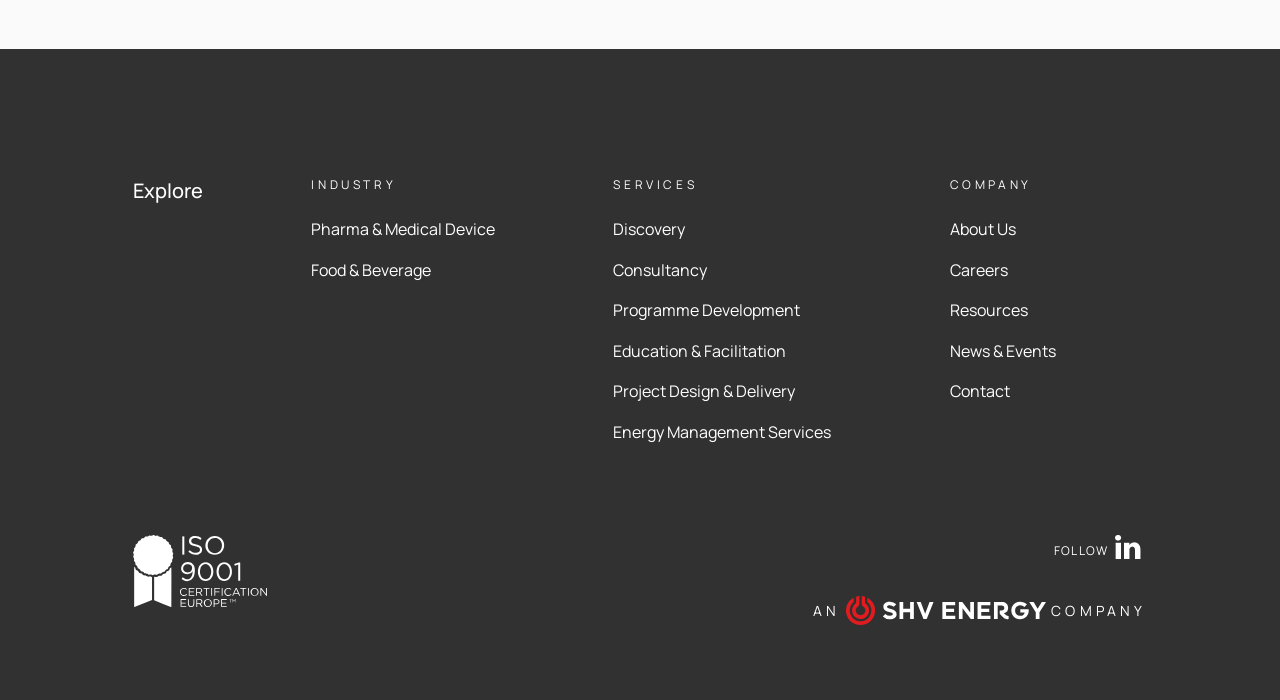Indicate the bounding box coordinates of the clickable region to achieve the following instruction: "Explore Pharma & Medical Device."

[0.243, 0.309, 0.458, 0.346]